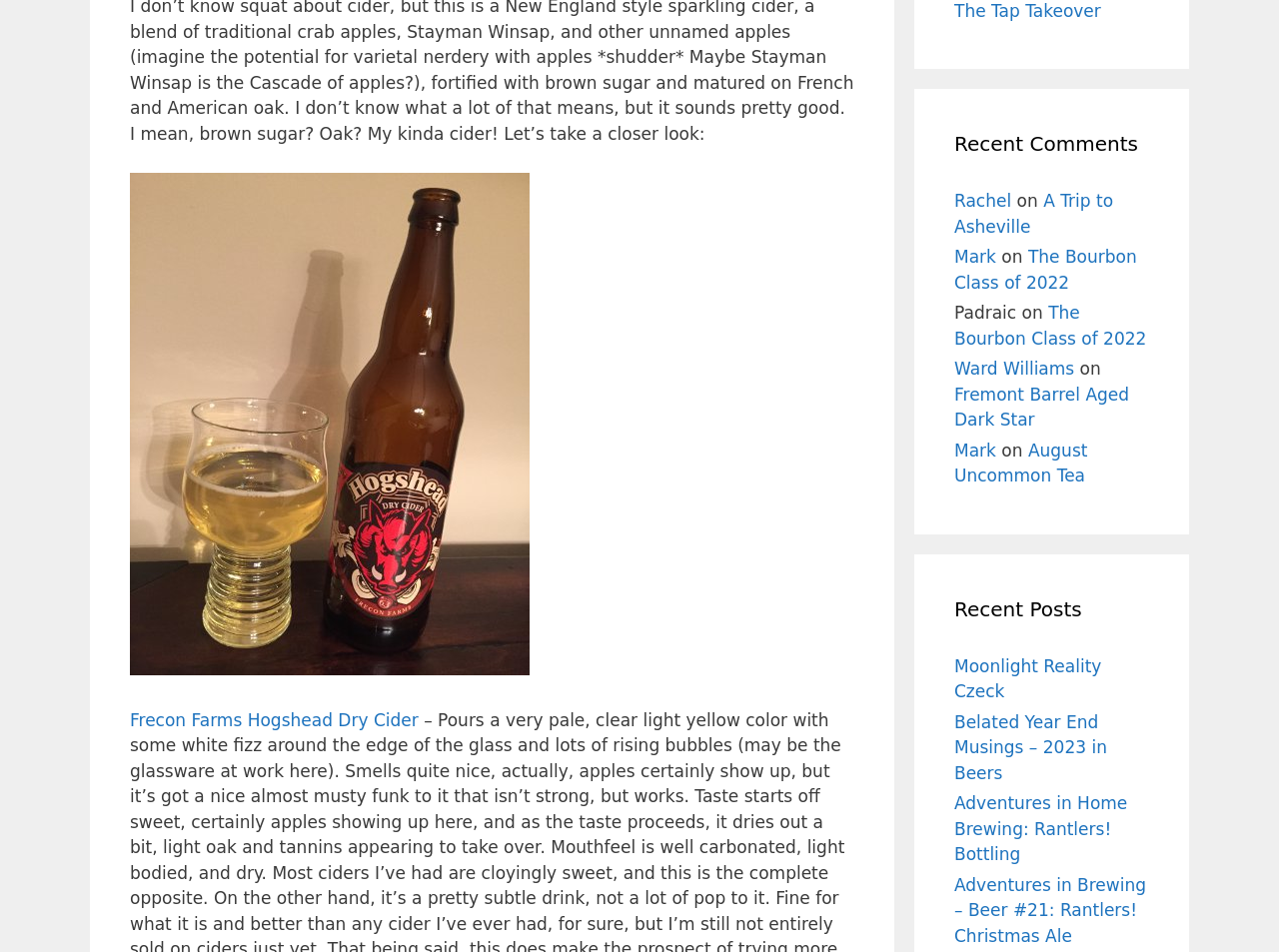Using the description "Rachel", locate and provide the bounding box of the UI element.

[0.746, 0.2, 0.791, 0.221]